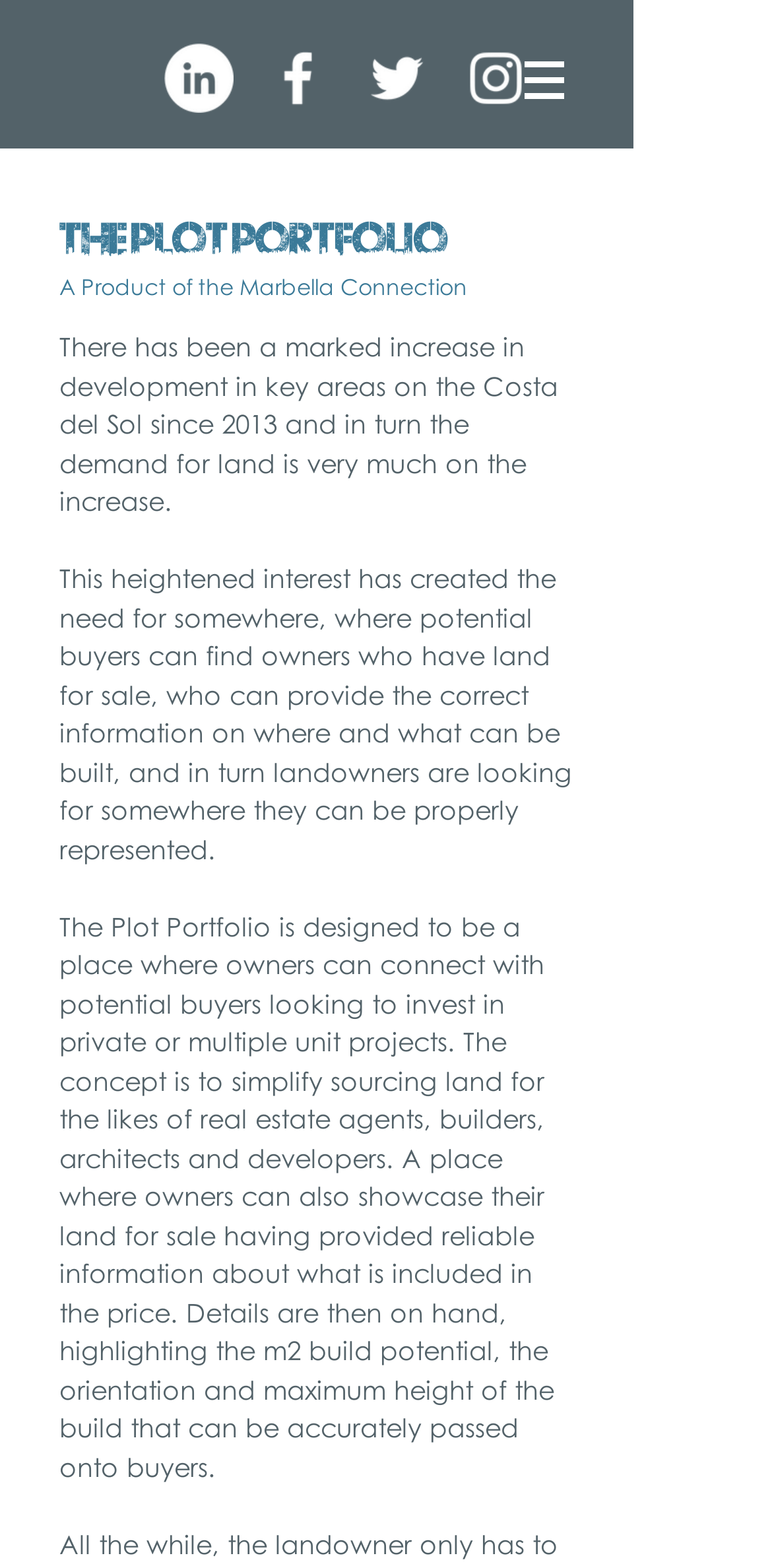Who can benefit from The Plot Portfolio?
Provide an in-depth and detailed answer to the question.

The Plot Portfolio is designed to simplify sourcing land for real estate agents, builders, architects, and developers, making it easier for them to find suitable land for their projects.